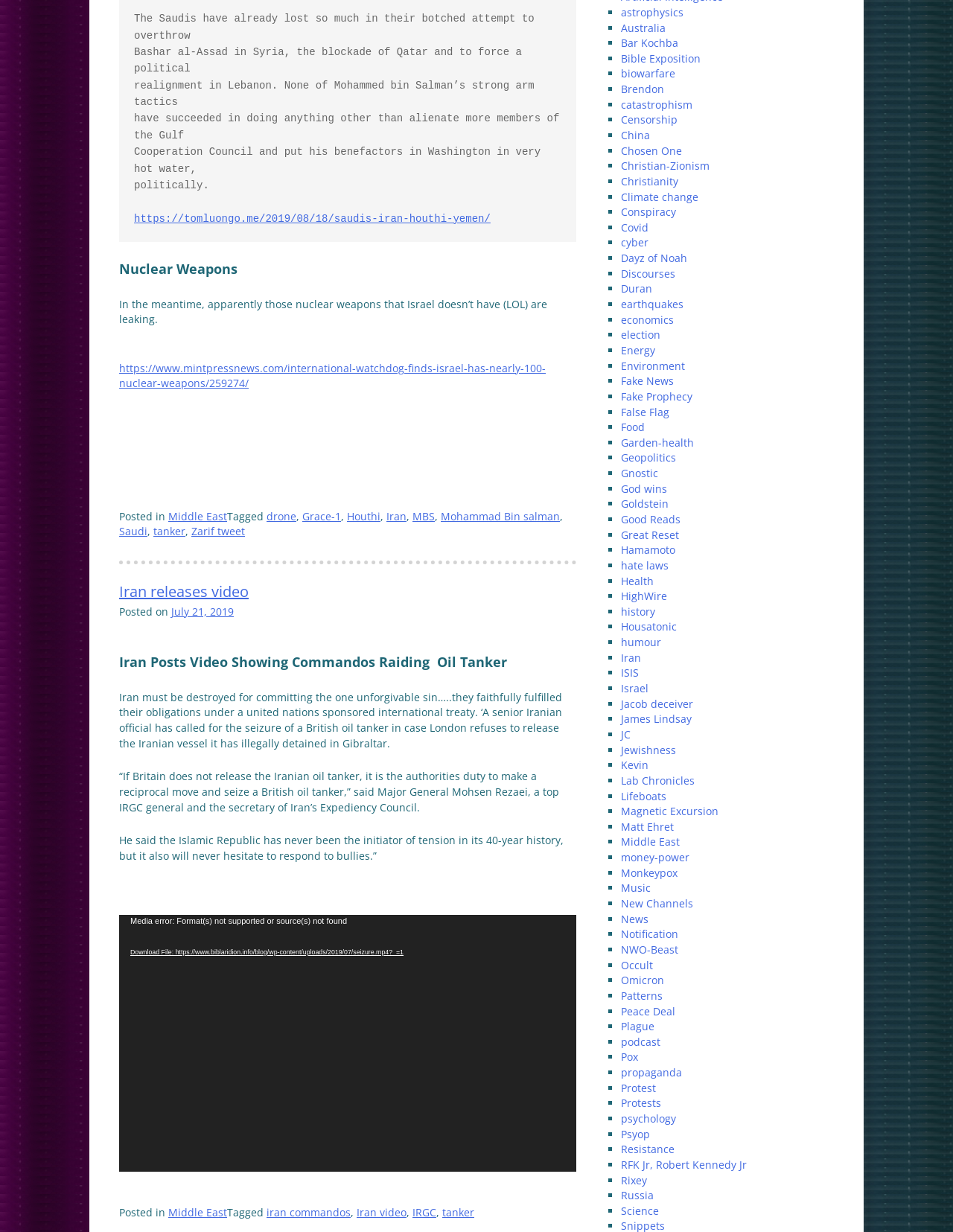Please indicate the bounding box coordinates for the clickable area to complete the following task: "Click the link to read about Saudis and Iran". The coordinates should be specified as four float numbers between 0 and 1, i.e., [left, top, right, bottom].

[0.141, 0.173, 0.515, 0.182]